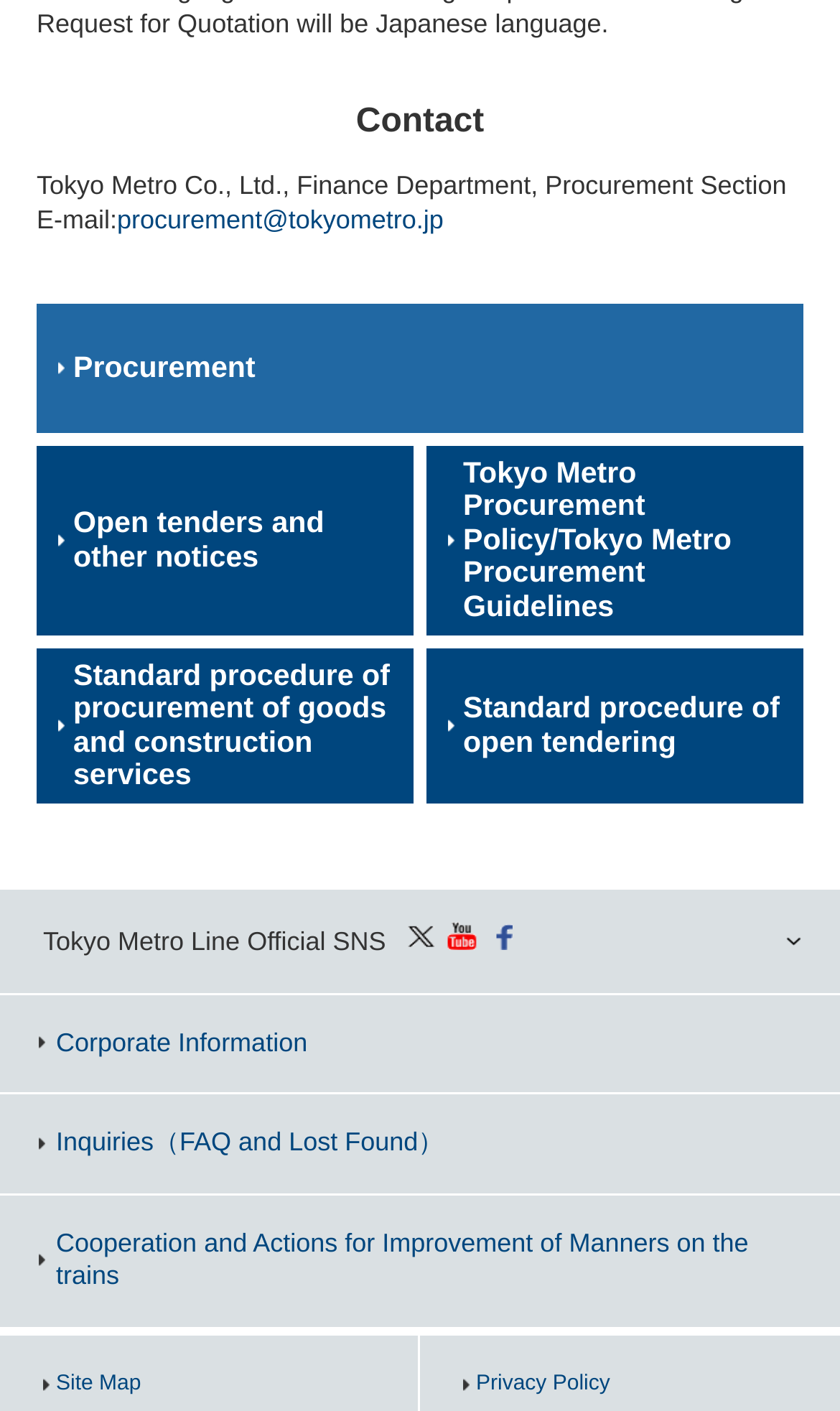Please identify the bounding box coordinates of the clickable area that will fulfill the following instruction: "Check open tenders and notices". The coordinates should be in the format of four float numbers between 0 and 1, i.e., [left, top, right, bottom].

[0.044, 0.315, 0.492, 0.45]